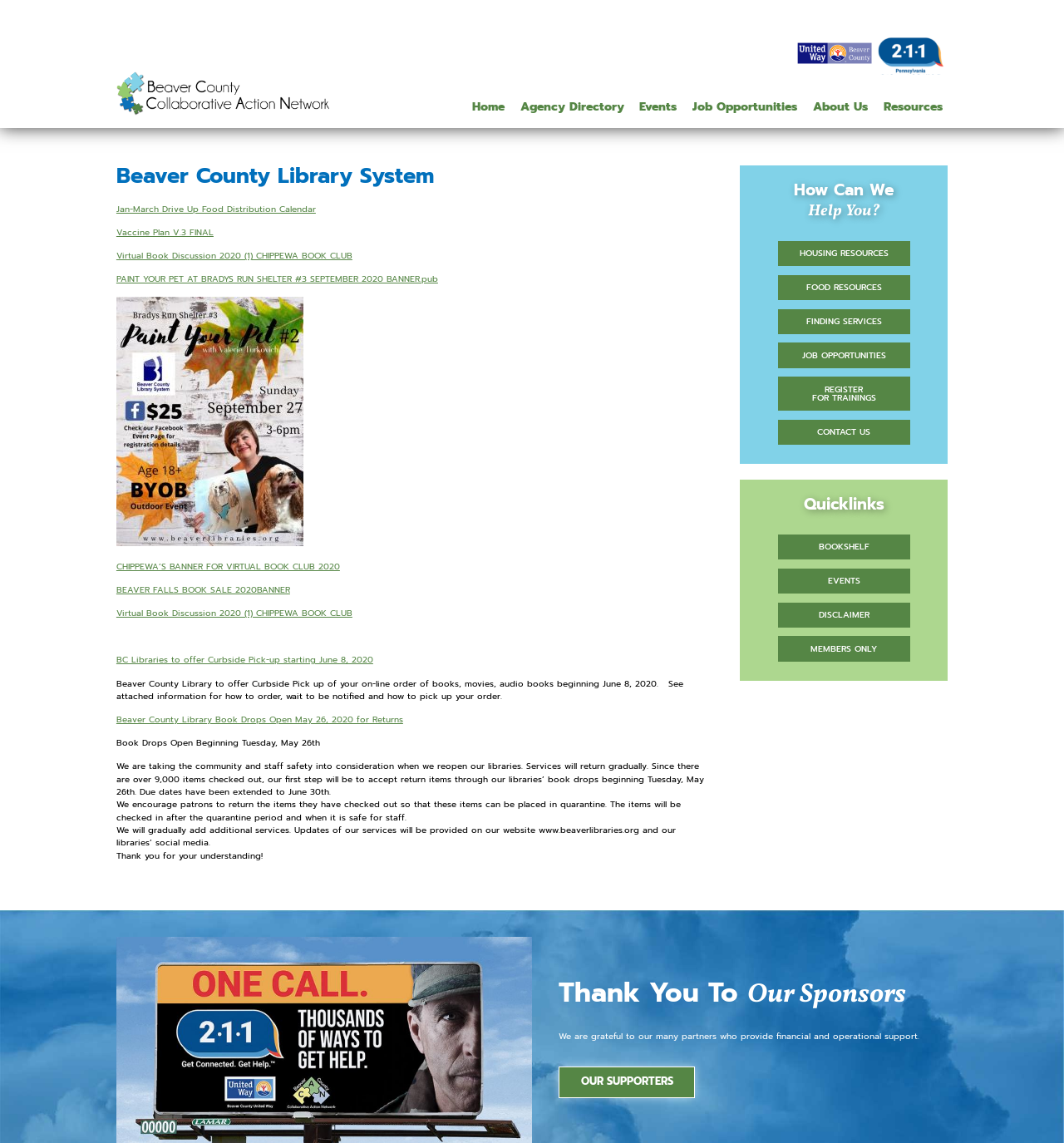Identify the bounding box coordinates of the region that should be clicked to execute the following instruction: "Learn about Job Opportunities".

[0.651, 0.086, 0.749, 0.101]